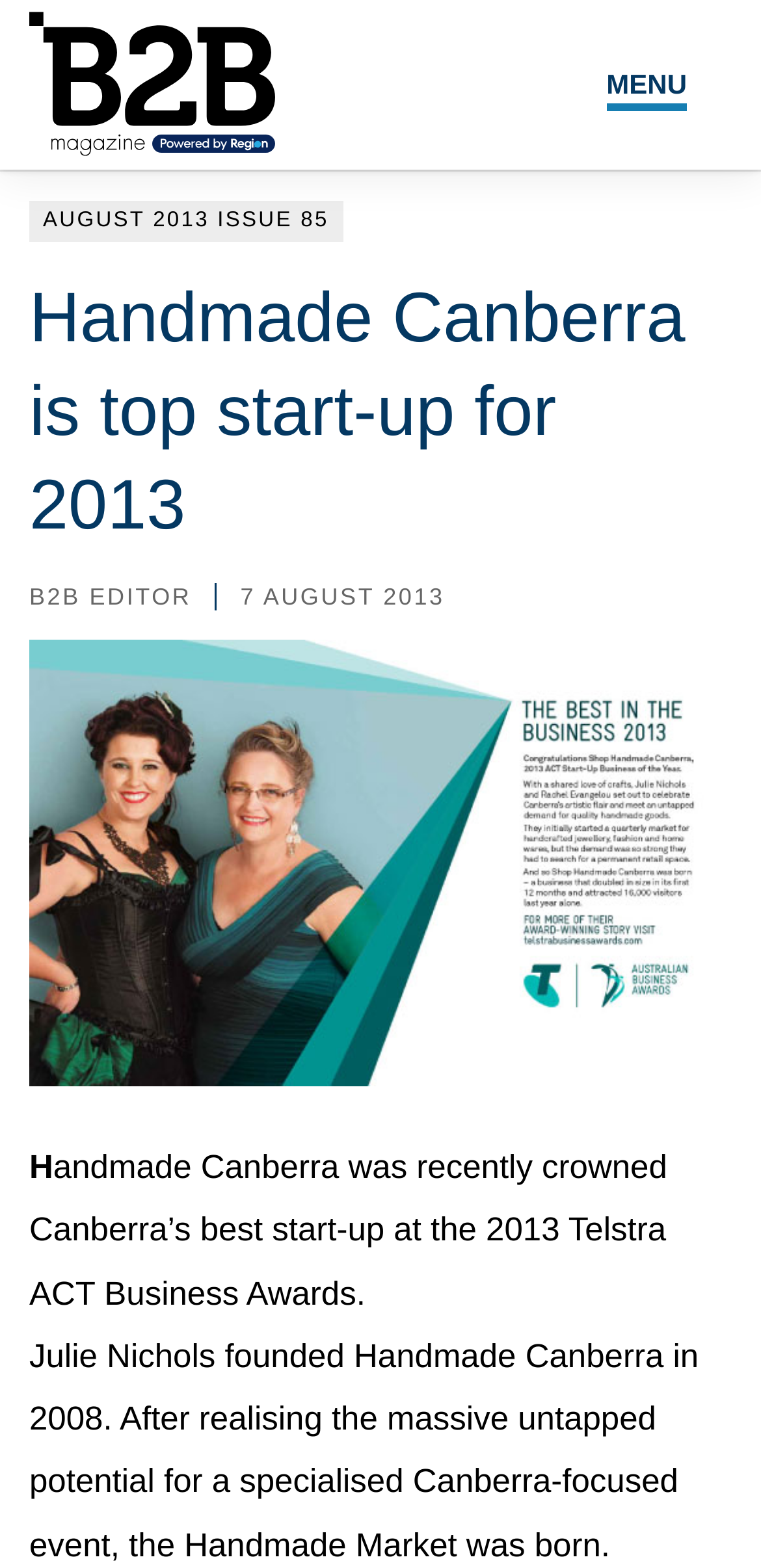Determine the coordinates of the bounding box that should be clicked to complete the instruction: "View the AUGUST 2013 ISSUE 85". The coordinates should be represented by four float numbers between 0 and 1: [left, top, right, bottom].

[0.038, 0.128, 0.45, 0.154]